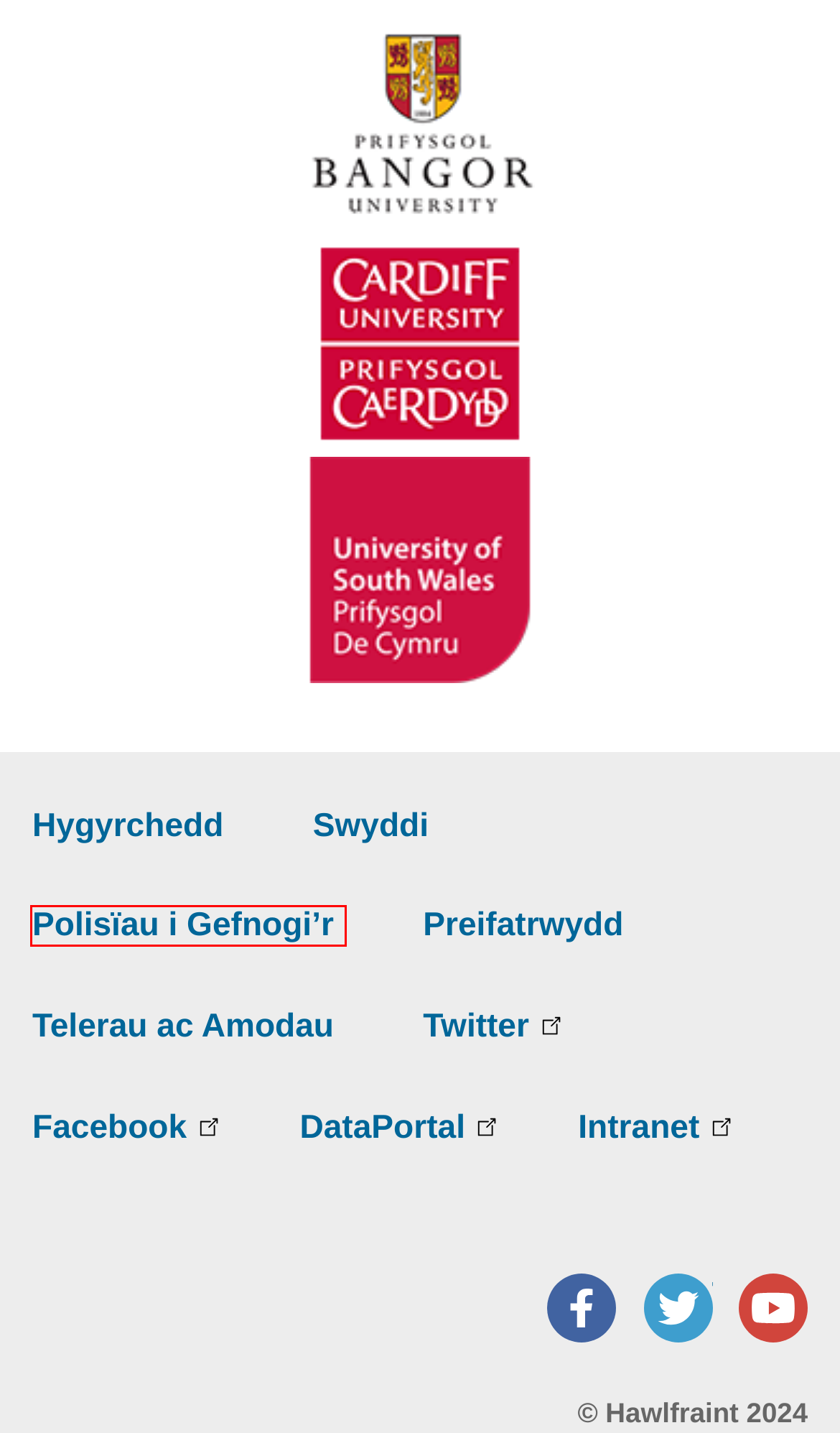Provided is a screenshot of a webpage with a red bounding box around an element. Select the most accurate webpage description for the page that appears after clicking the highlighted element. Here are the candidates:
A. Polisi Preifatrwydd – Sefydliad Ymchwil Cymdeithasol ac Economaidd a Data Cymru
B. Bangor University
C. Datganiad Hygyrchedd – Sefydliad Ymchwil Cymdeithasol ac Economaidd a Data Cymru
D. Home
 | University of South Wales
E. Cardiff University
F. Swyddi – Sefydliad Ymchwil Cymdeithasol ac Economaidd a Data Cymru
G. Telerau ac Amodau – Sefydliad Ymchwil Cymdeithasol ac Economaidd a Data Cymru
H. Polisi’r Gymraeg – Sefydliad Ymchwil Cymdeithasol ac Economaidd a Data Cymru

H